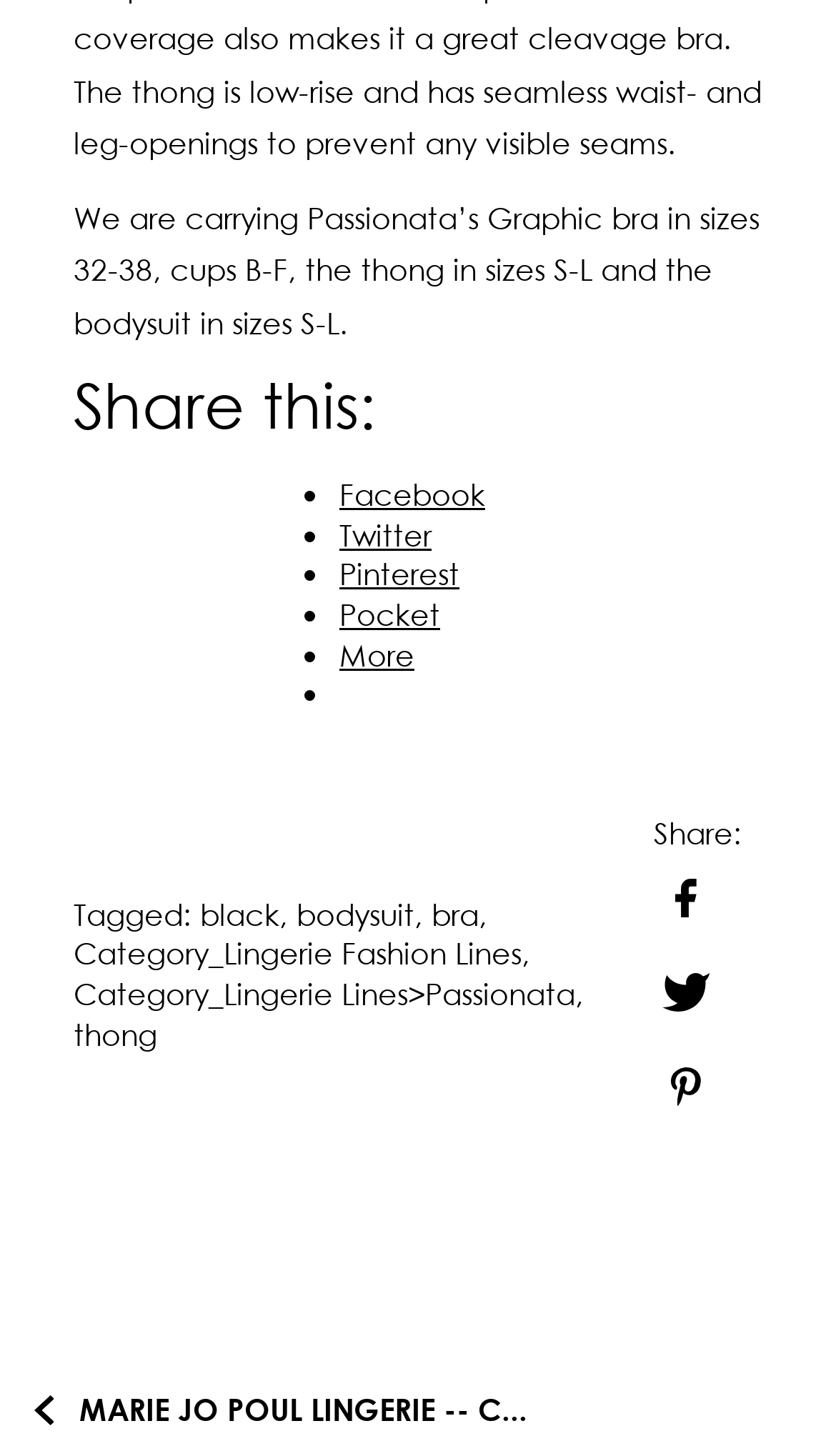Locate the bounding box coordinates of the clickable region to complete the following instruction: "View MARIE JO POUL LINGERIE."

[0.04, 0.952, 0.63, 0.983]